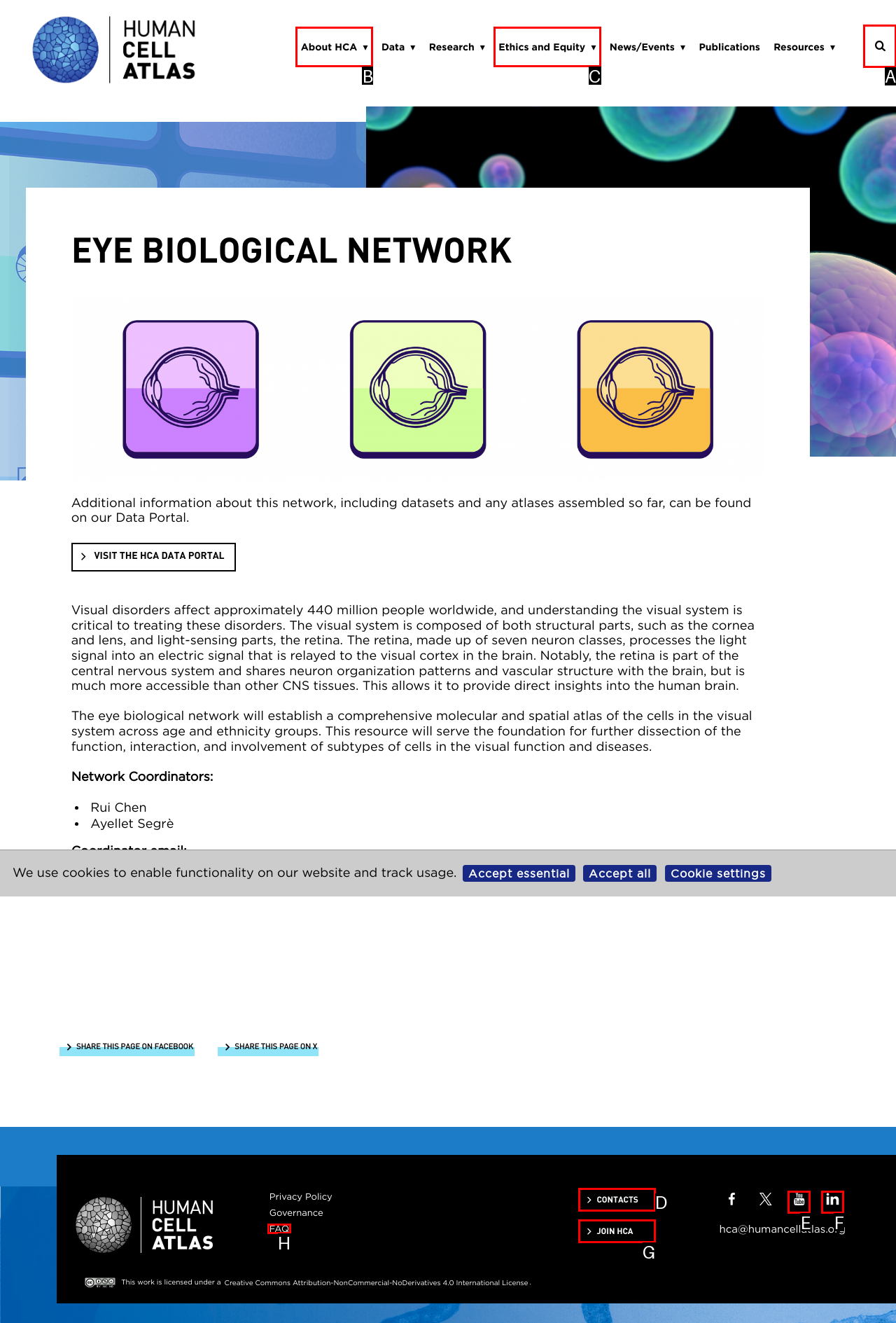Figure out which option to click to perform the following task: Open search box
Provide the letter of the correct option in your response.

A